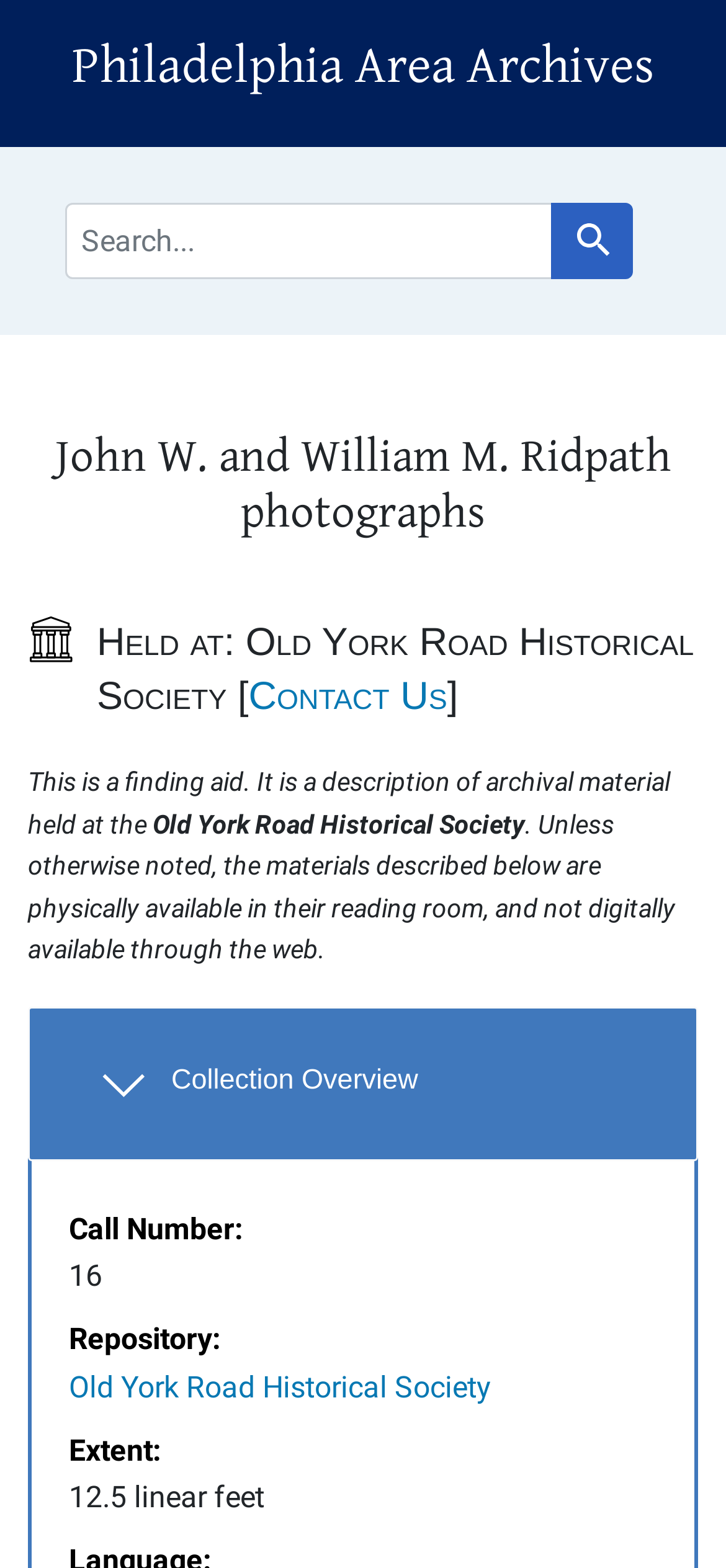What is the name of the collection?
Please craft a detailed and exhaustive response to the question.

I found the answer by looking at the main heading of the webpage, which is 'John W. and William M. Ridpath photographs'. This is also mentioned as a heading under the 'Main content' section.